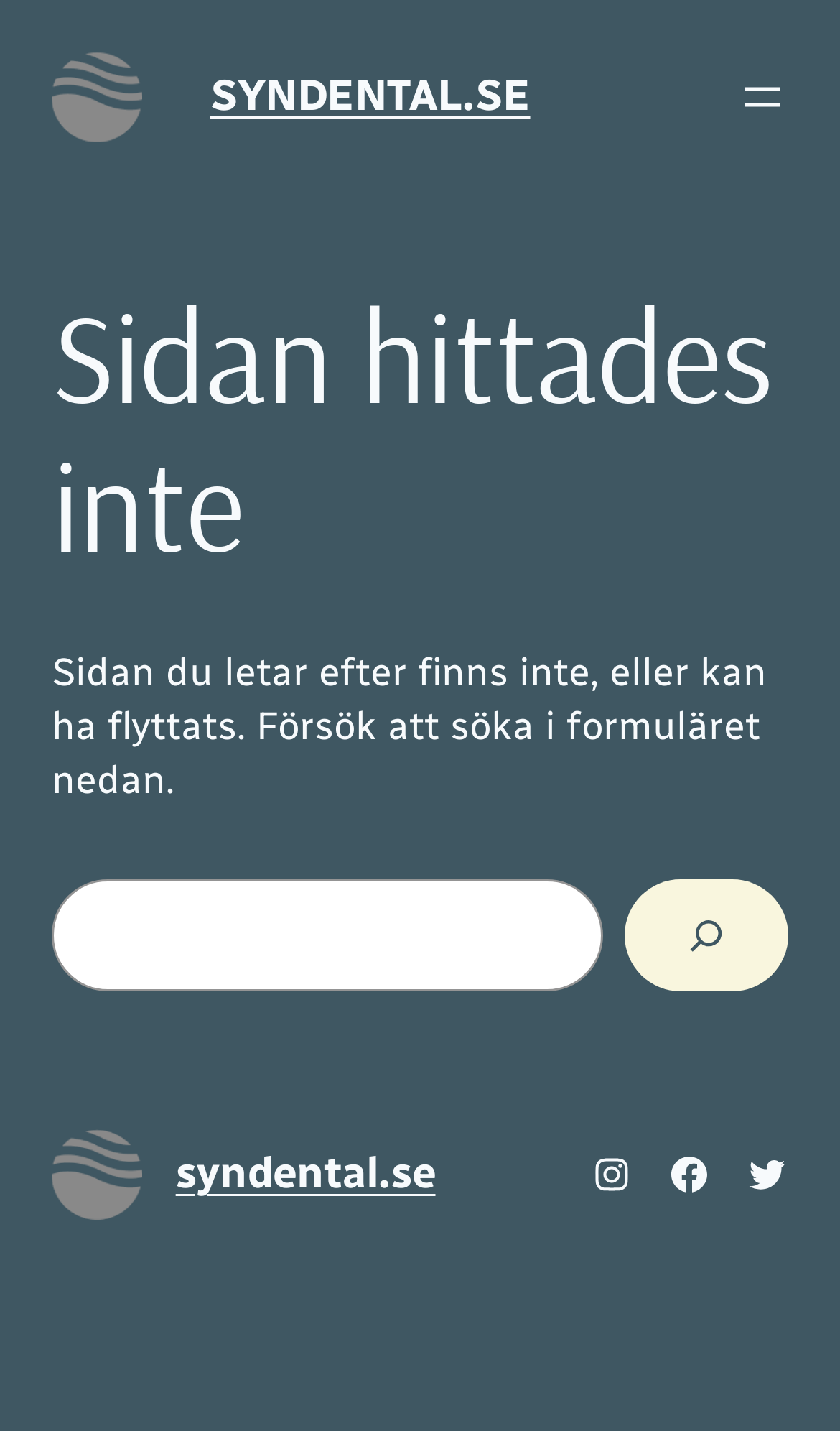Find the bounding box coordinates of the element you need to click on to perform this action: 'Follow the 'Instagram' link'. The coordinates should be represented by four float values between 0 and 1, in the format [left, top, right, bottom].

[0.703, 0.805, 0.754, 0.835]